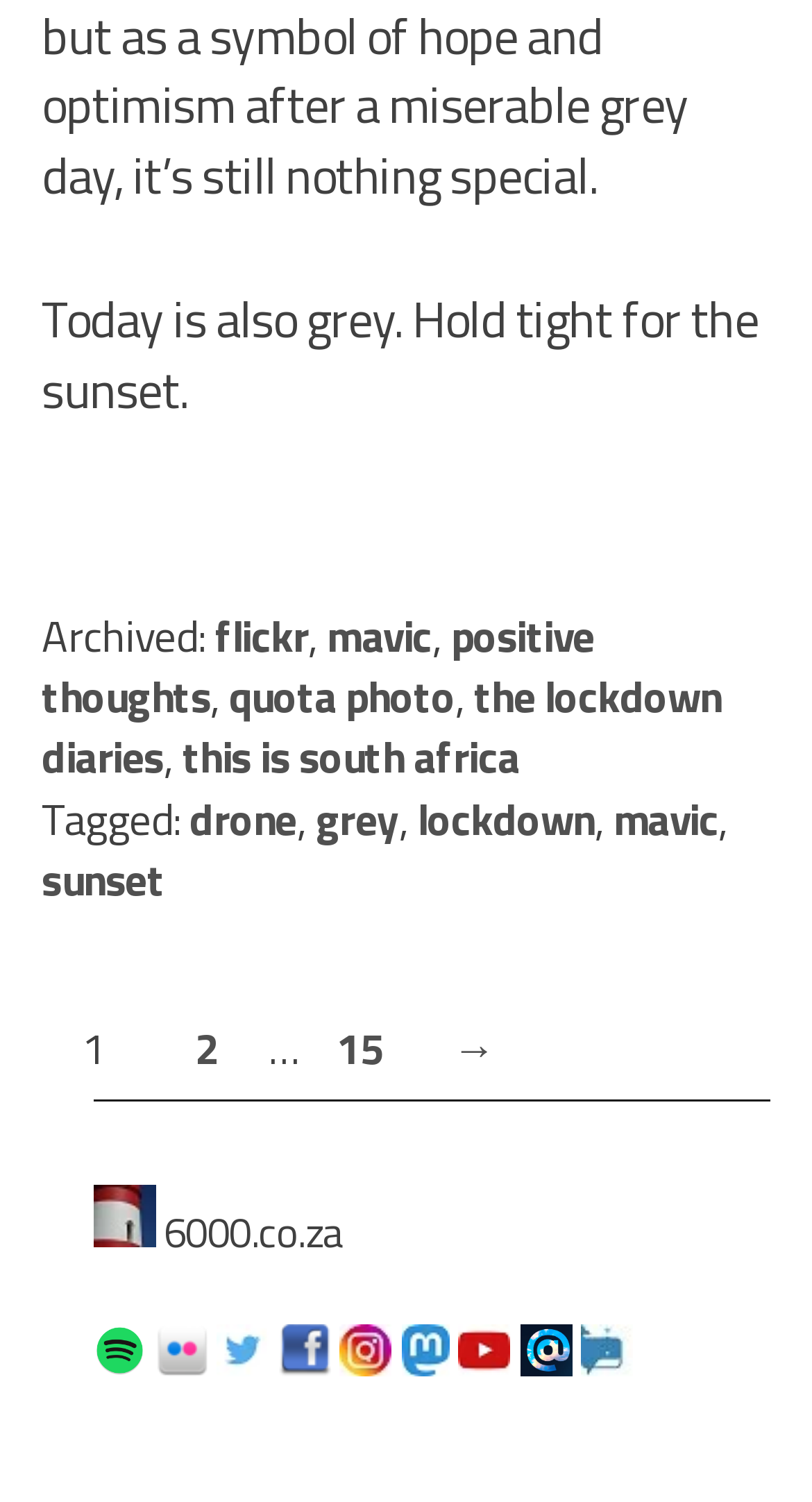Identify the bounding box coordinates of the section that should be clicked to achieve the task described: "Click on the 'Spotify' link".

[0.115, 0.878, 0.191, 0.928]